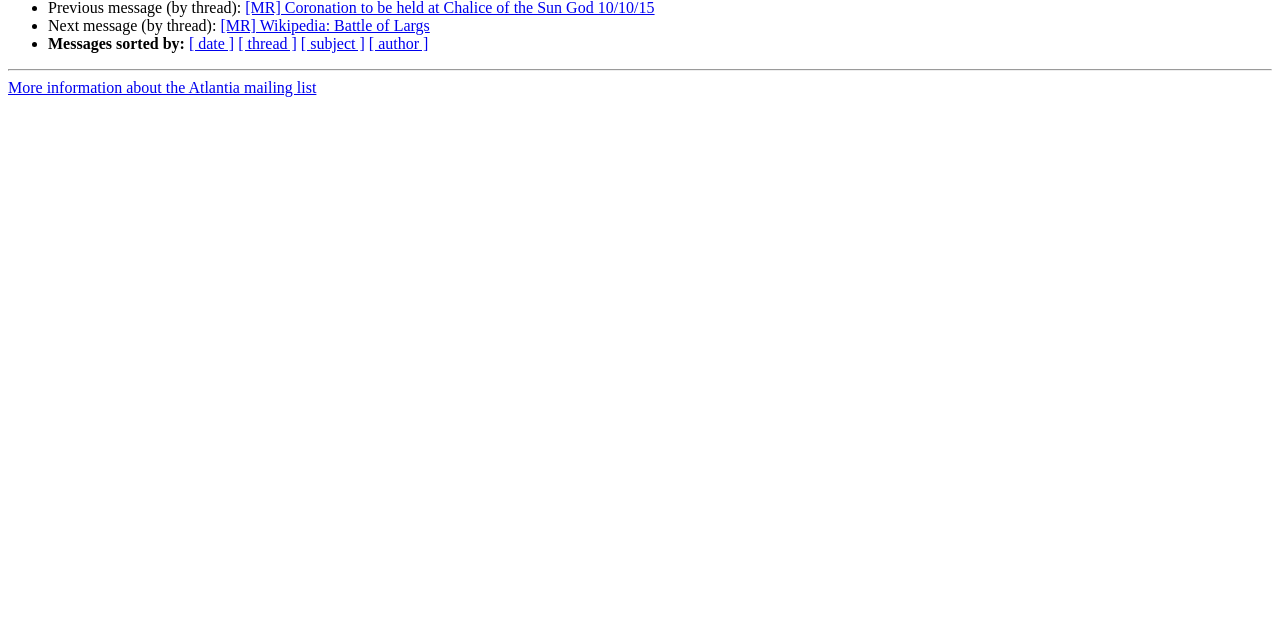Identify the bounding box coordinates for the UI element described by the following text: "[MR] Wikipedia: Battle of Largs". Provide the coordinates as four float numbers between 0 and 1, in the format [left, top, right, bottom].

[0.172, 0.027, 0.336, 0.054]